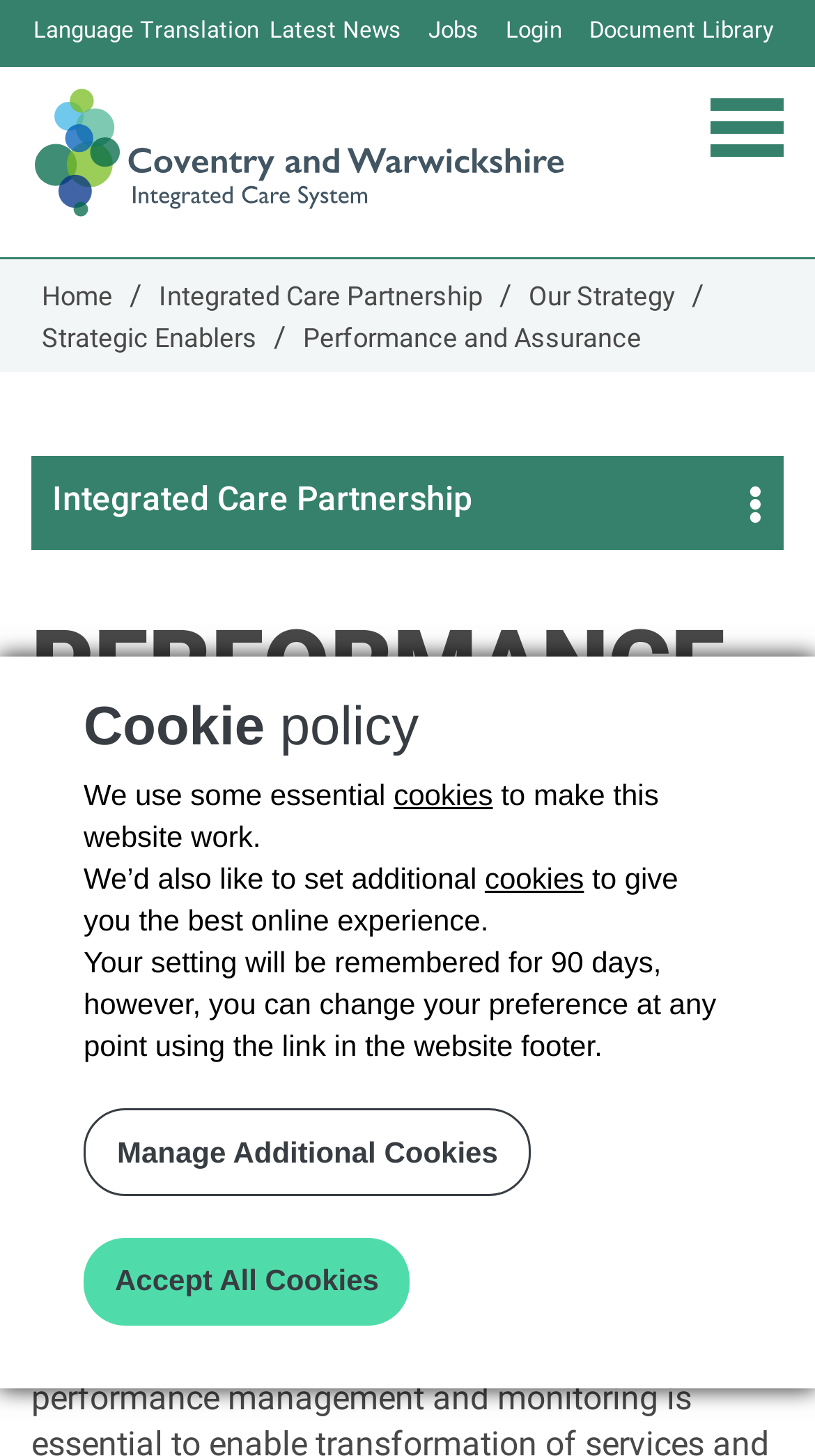Using the elements shown in the image, answer the question comprehensively: What type of system is the webpage about?

The webpage is about an Integrated Care System, as indicated by the logo and the link 'Integrated Care System home page' in the navigation menu.